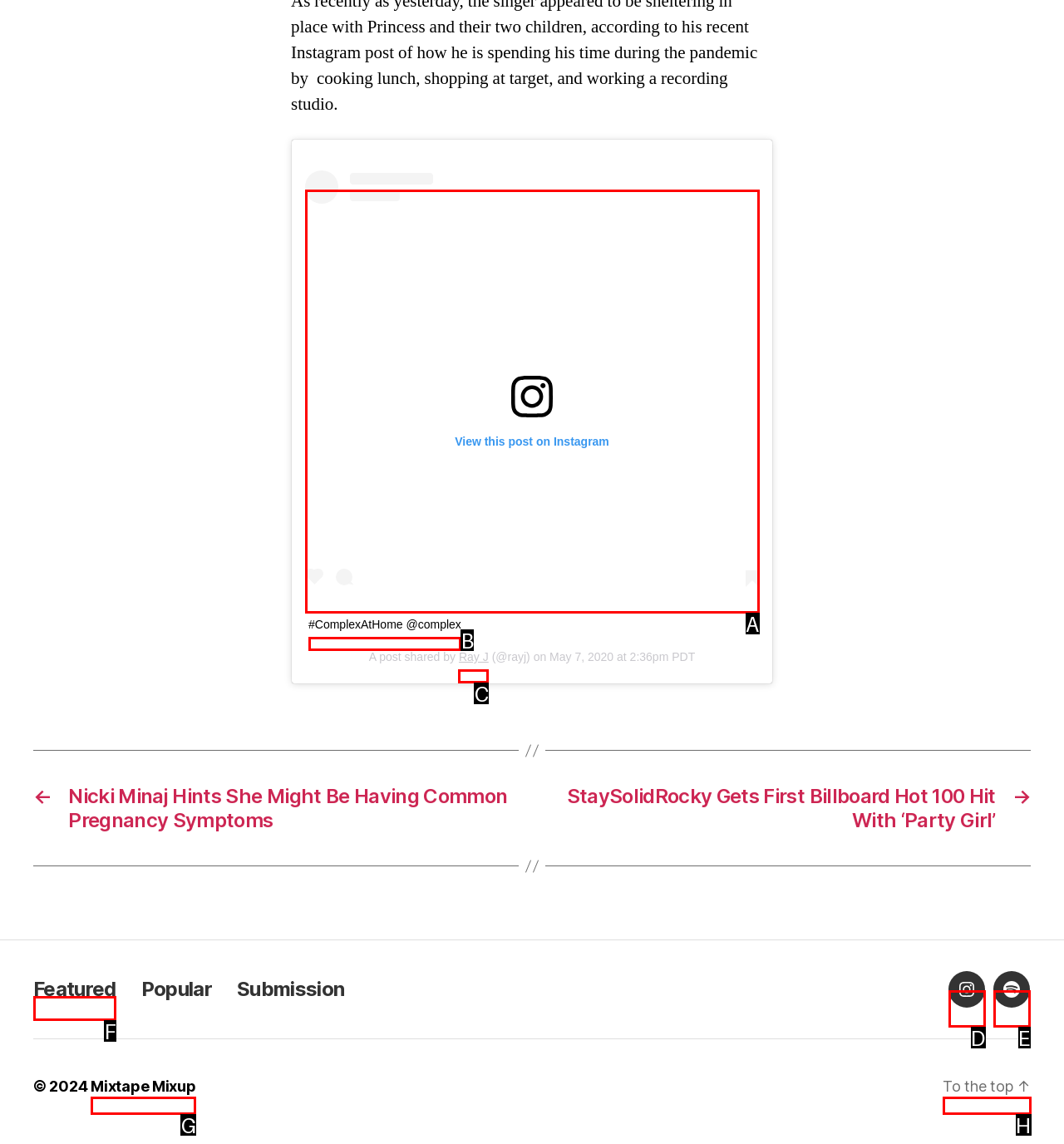From the provided choices, determine which option matches the description: Spotify. Respond with the letter of the correct choice directly.

E